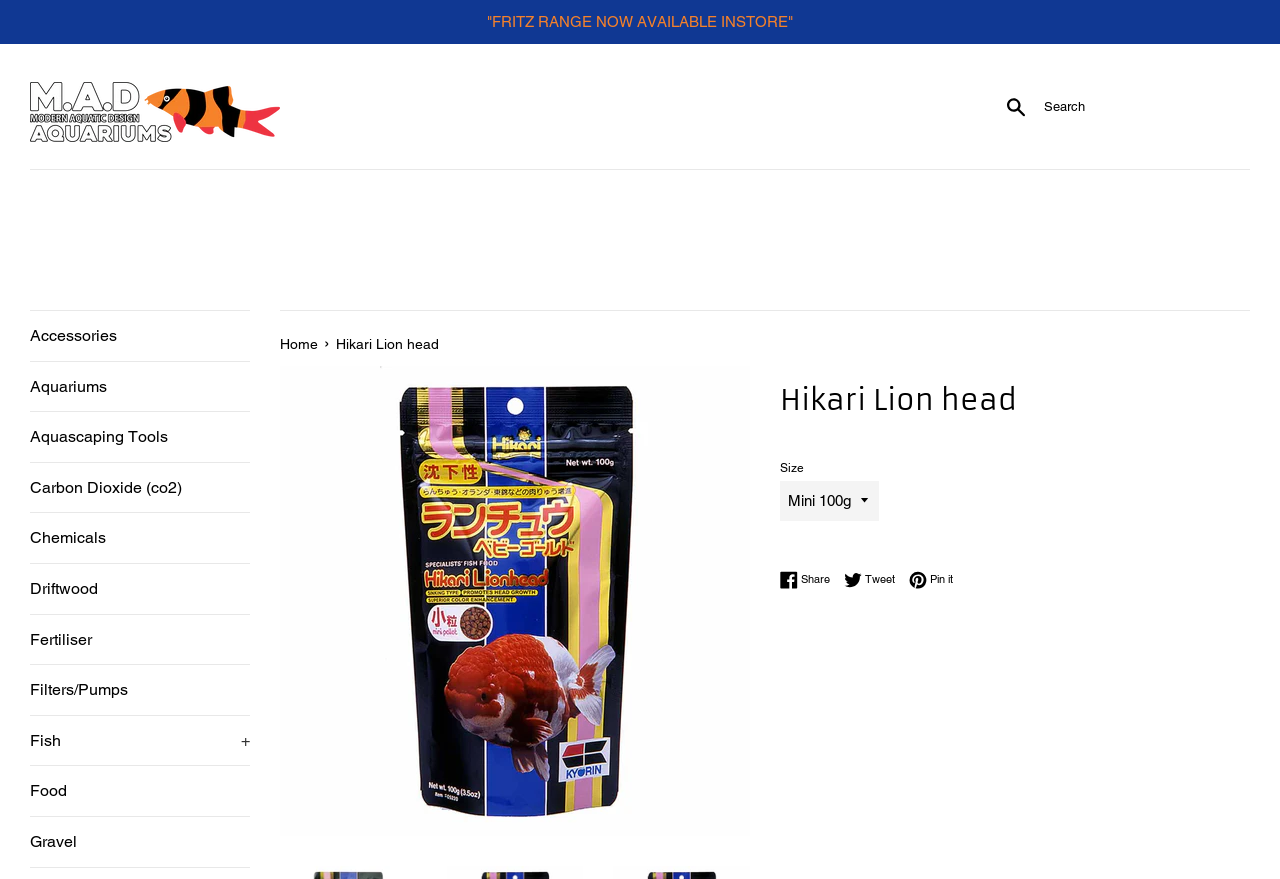Please identify the bounding box coordinates of the element I need to click to follow this instruction: "Visit Modern Aquatic Design Aquariums".

[0.023, 0.093, 0.219, 0.161]